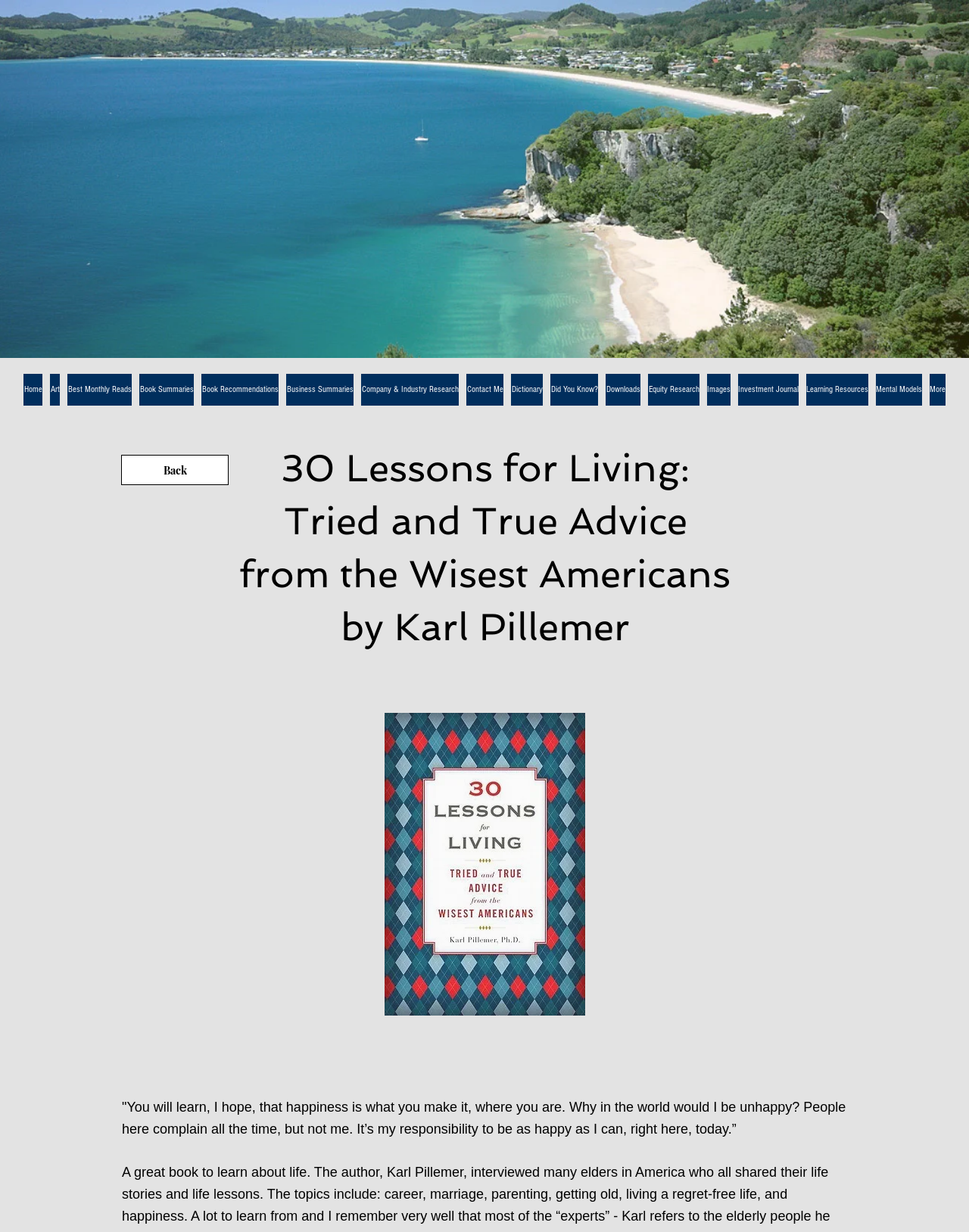Using the information in the image, give a comprehensive answer to the question: 
What is the name of the book being described?

I determined the answer by looking at the heading element with the text '30 Lessons for Living: Tried and True Advice from the Wisest Americans by Karl Pillemer' and extracting the book title from it.